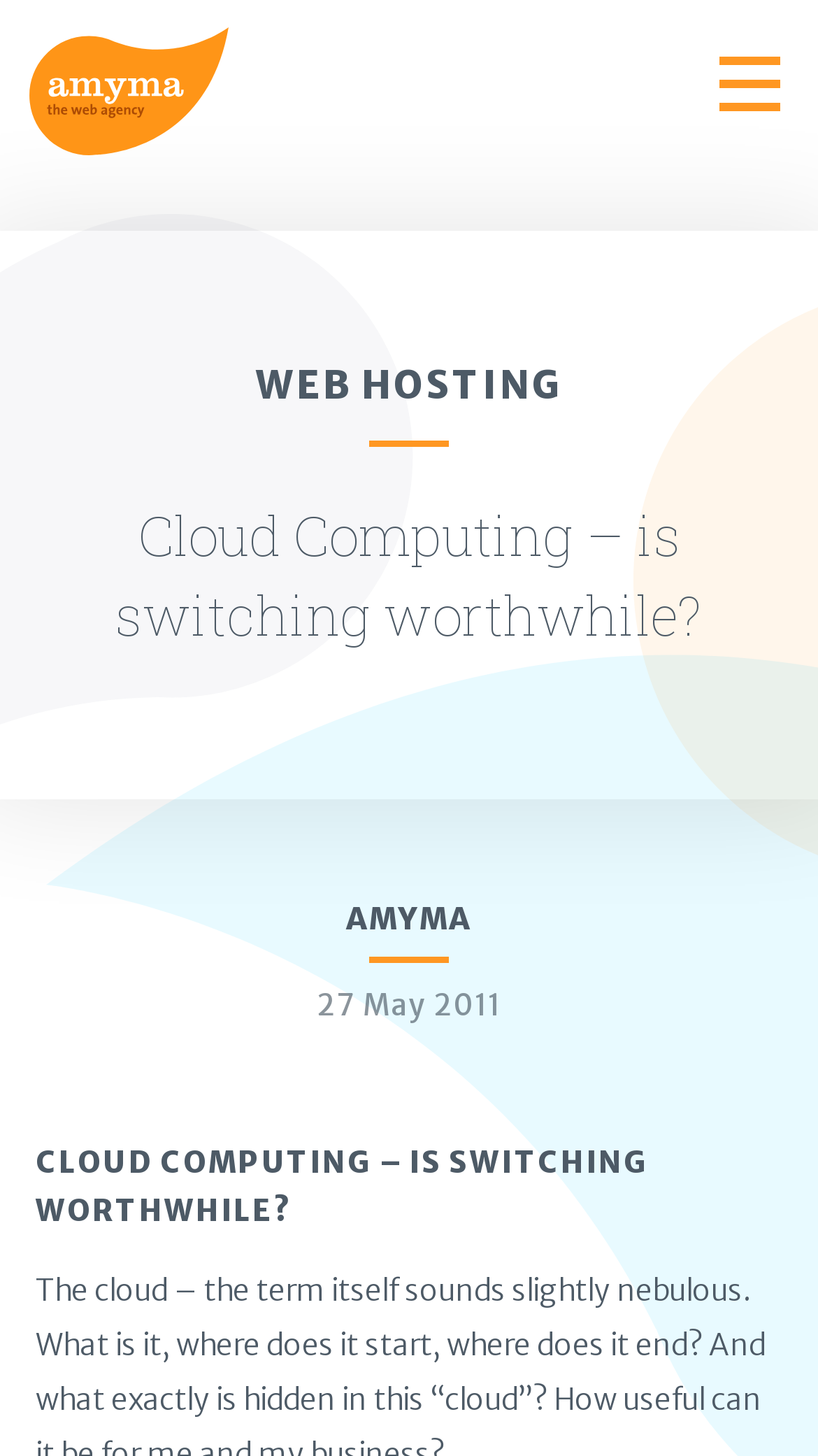Respond to the question below with a concise word or phrase:
What is the name of the web agency?

amyma